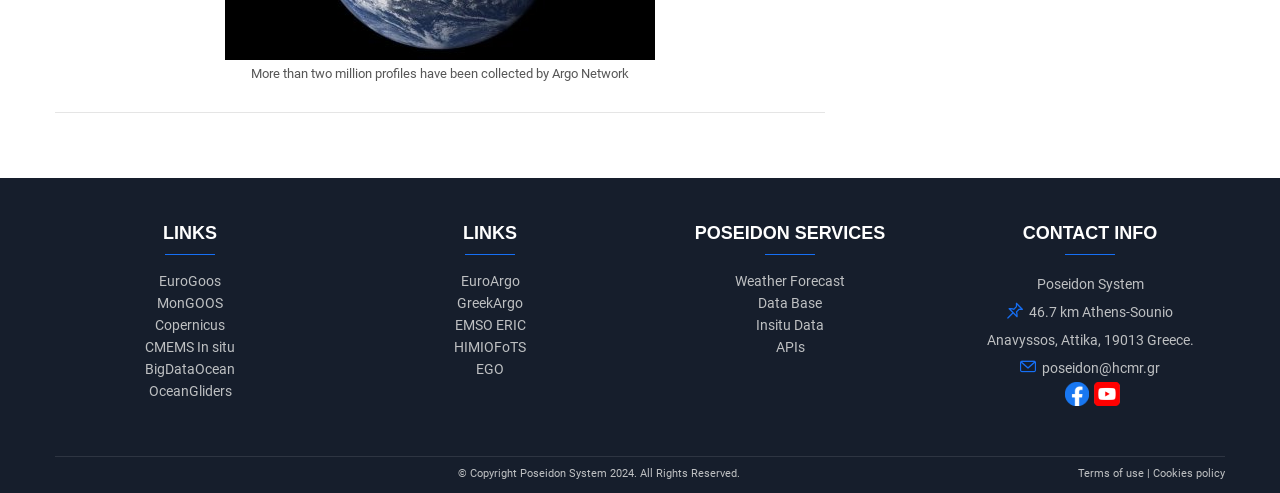Can you determine the bounding box coordinates of the area that needs to be clicked to fulfill the following instruction: "View Weather Forecast"?

[0.574, 0.554, 0.66, 0.586]